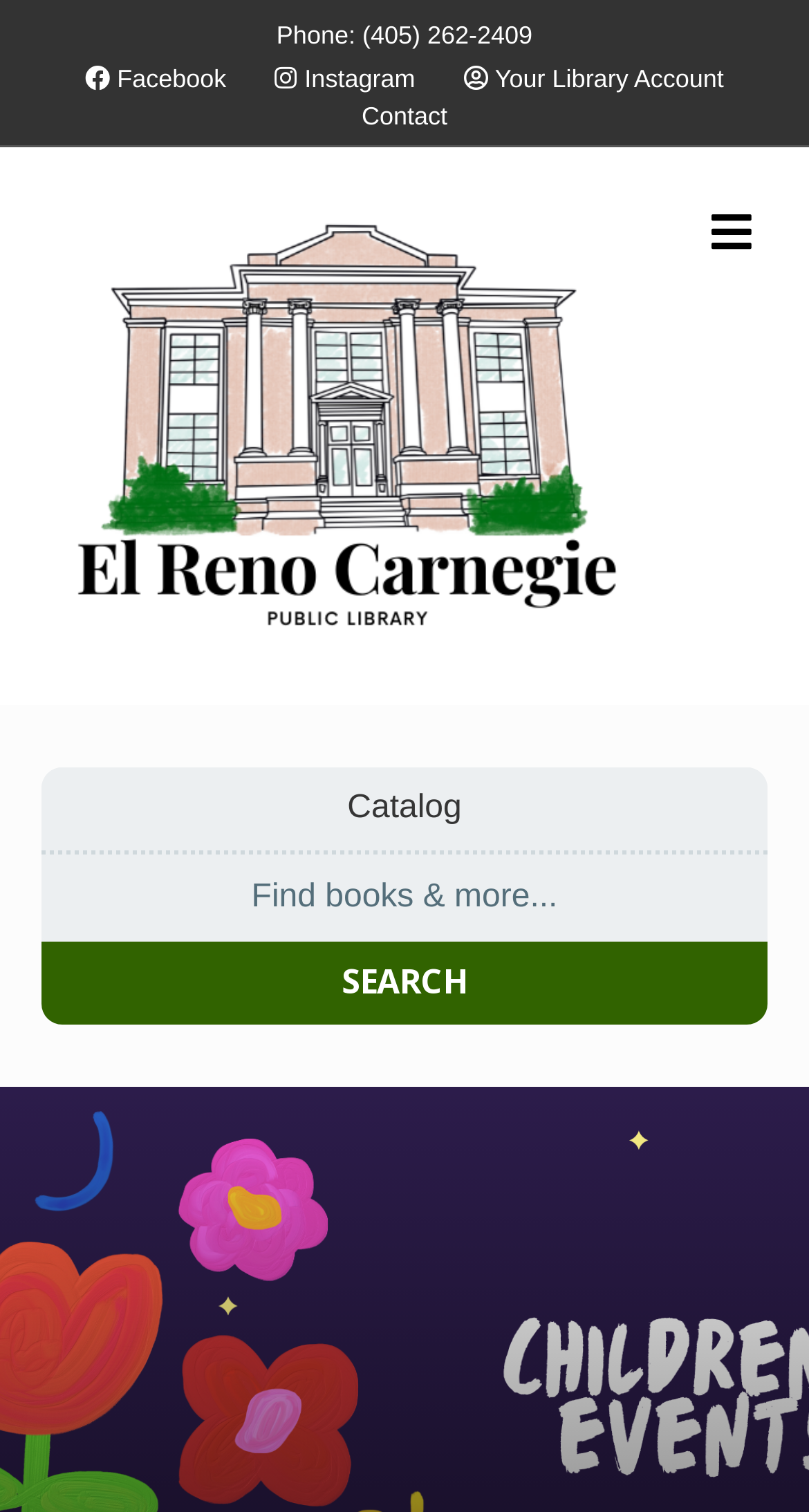What is the image at the top of the page? From the image, respond with a single word or brief phrase.

El Reno Carnegie Library logo